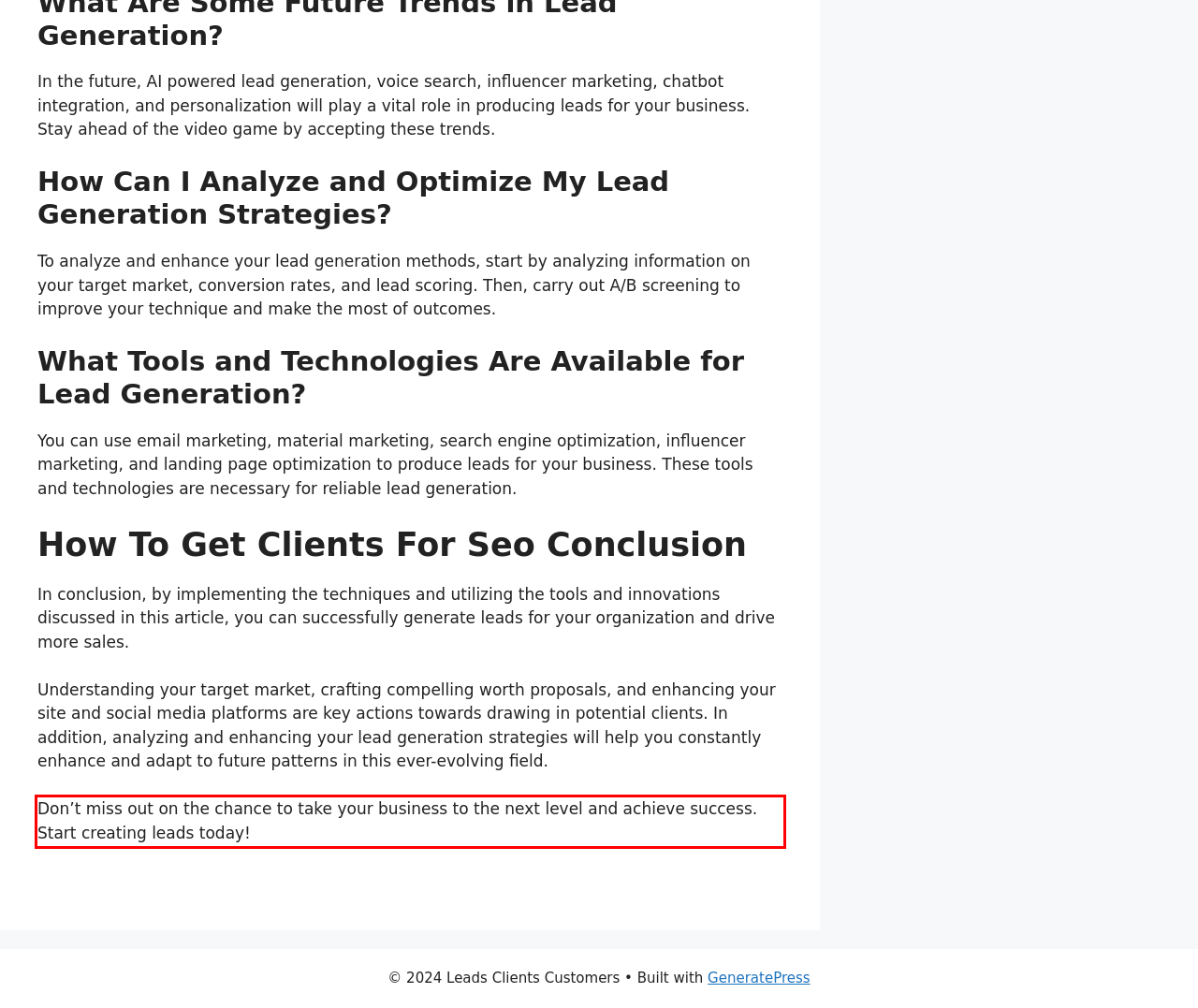From the screenshot of the webpage, locate the red bounding box and extract the text contained within that area.

Don’t miss out on the chance to take your business to the next level and achieve success. Start creating leads today!